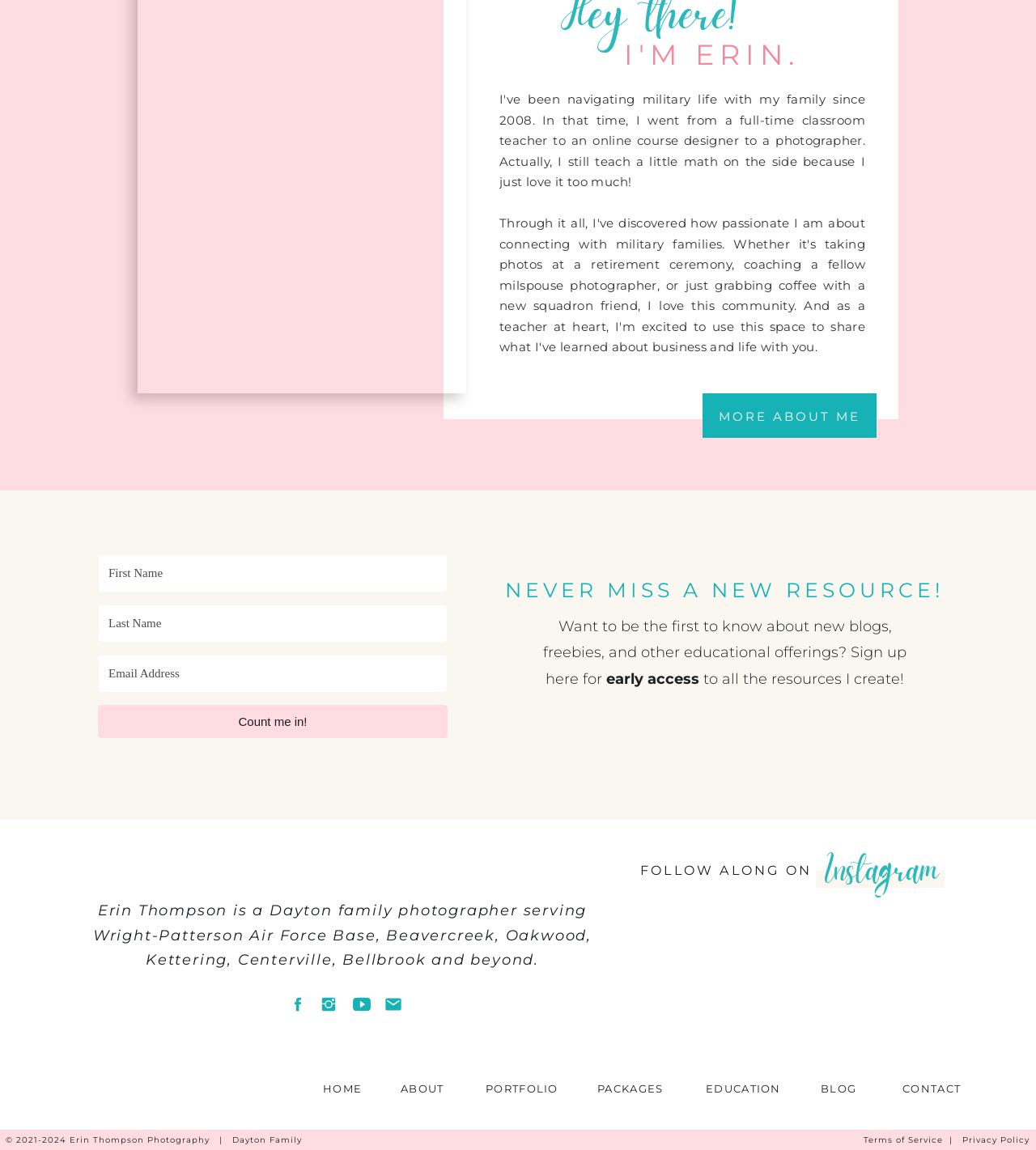What is the main profession of the person mentioned on this webpage?
Based on the image, provide your answer in one word or phrase.

Photographer